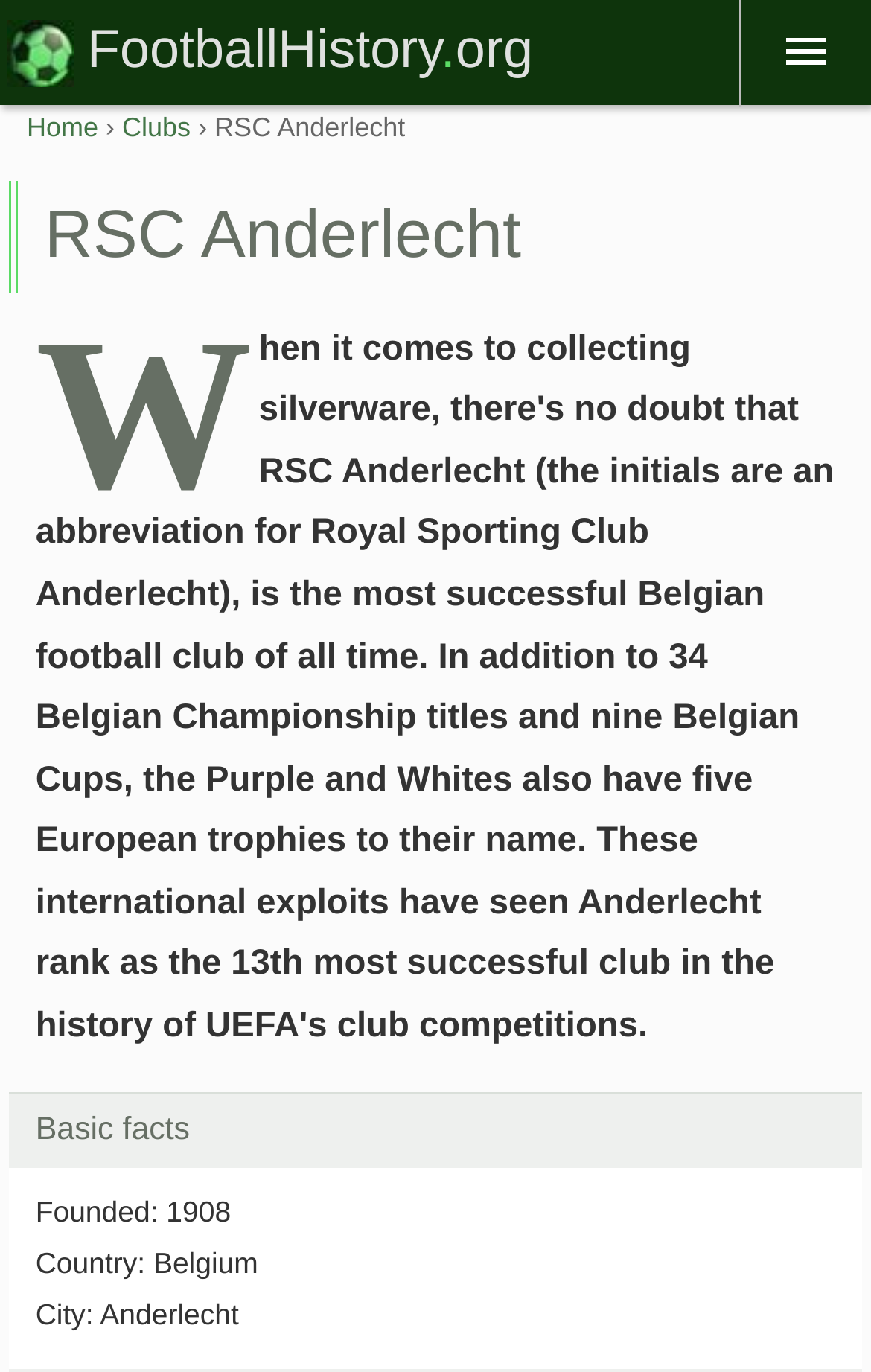Determine the bounding box coordinates of the region to click in order to accomplish the following instruction: "Visit Home page". Provide the coordinates as four float numbers between 0 and 1, specifically [left, top, right, bottom].

[0.031, 0.081, 0.113, 0.104]